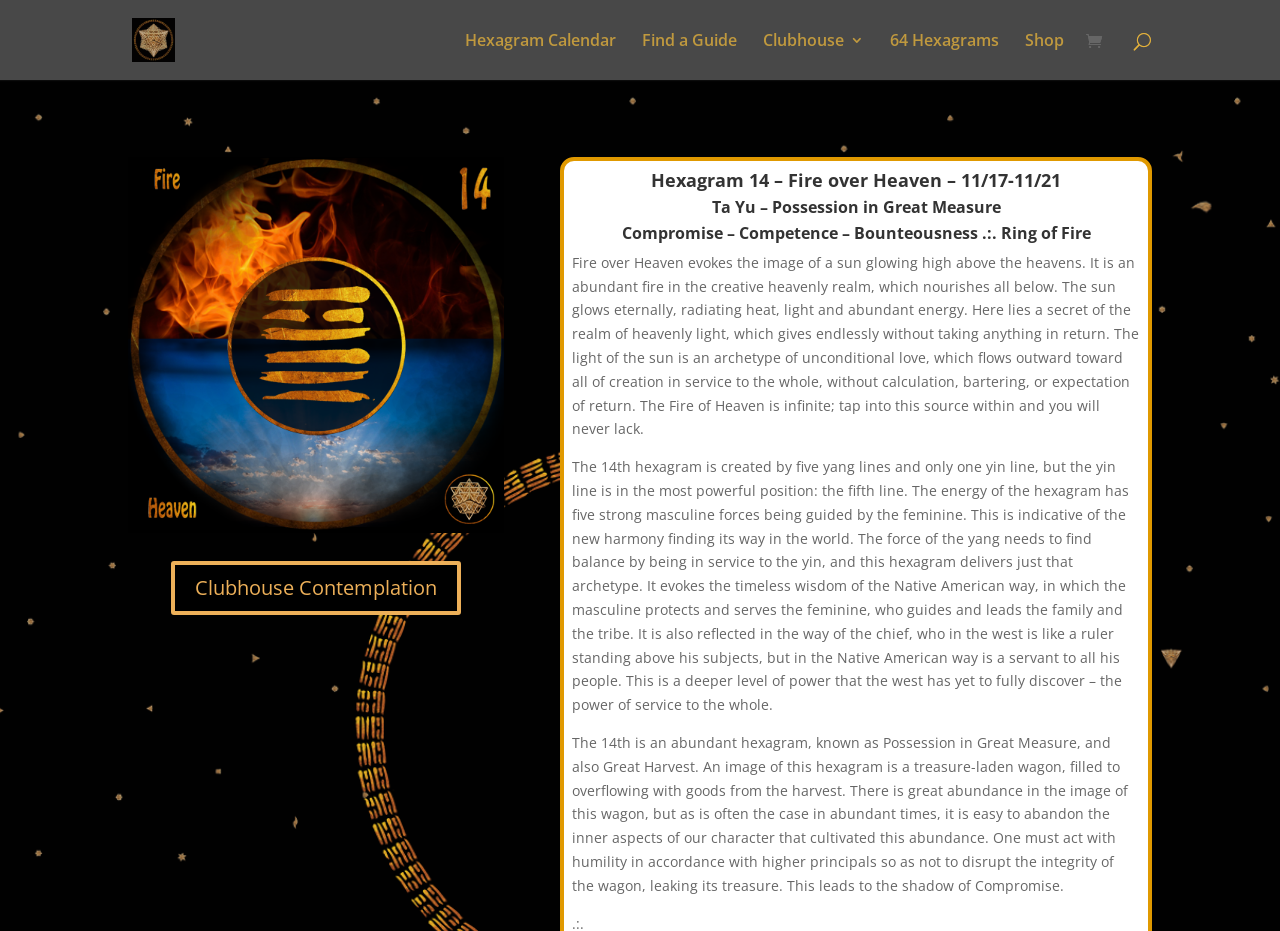Please give a succinct answer using a single word or phrase:
What is the shadow of the 14th hexagram?

Compromise